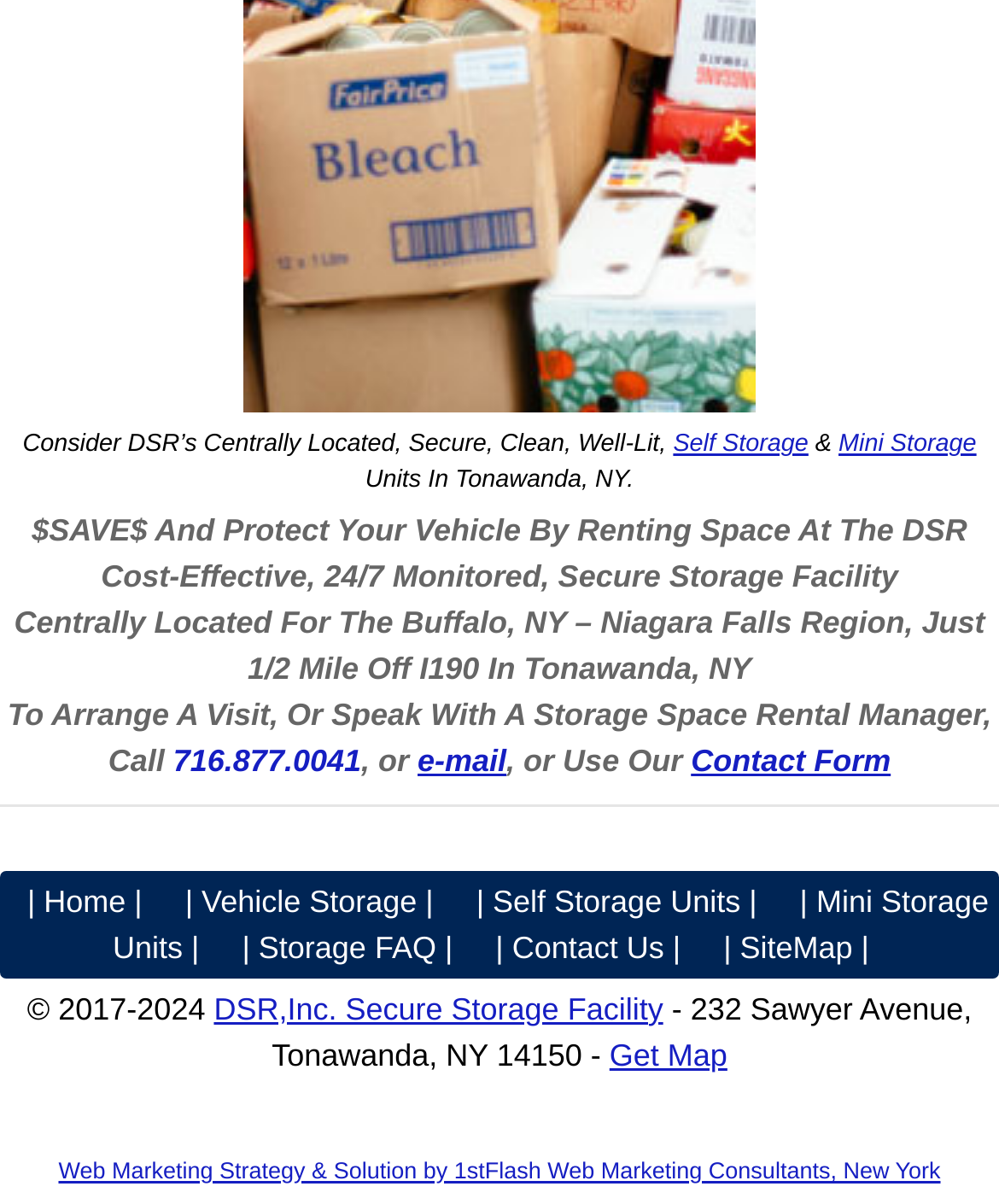Answer this question in one word or a short phrase: What is the security feature of the storage facility?

24/7 monitored